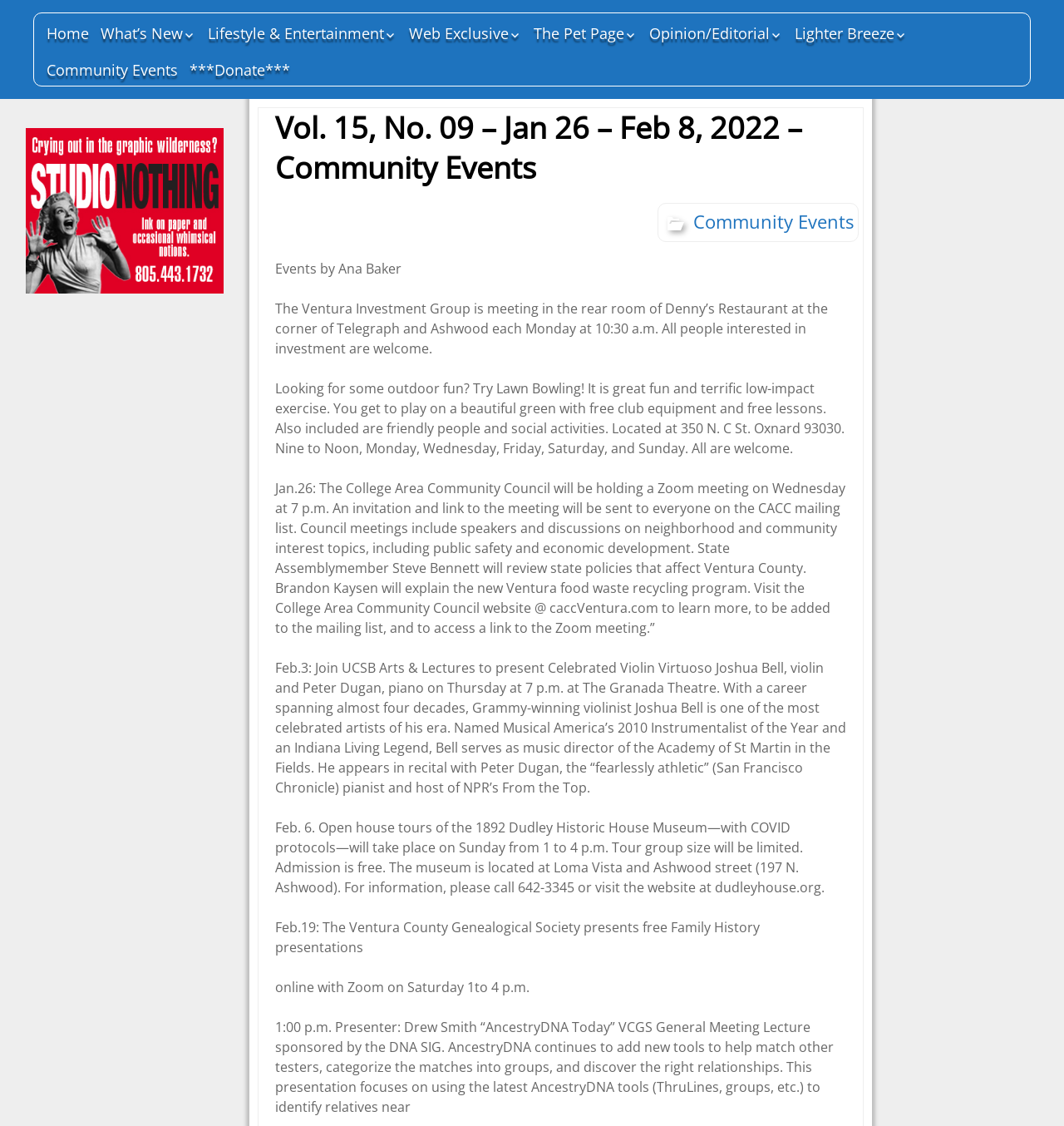Identify the bounding box coordinates of the clickable region required to complete the instruction: "Click the 'Contact Us' link". The coordinates should be given as four float numbers within the range of 0 and 1, i.e., [left, top, right, bottom].

None